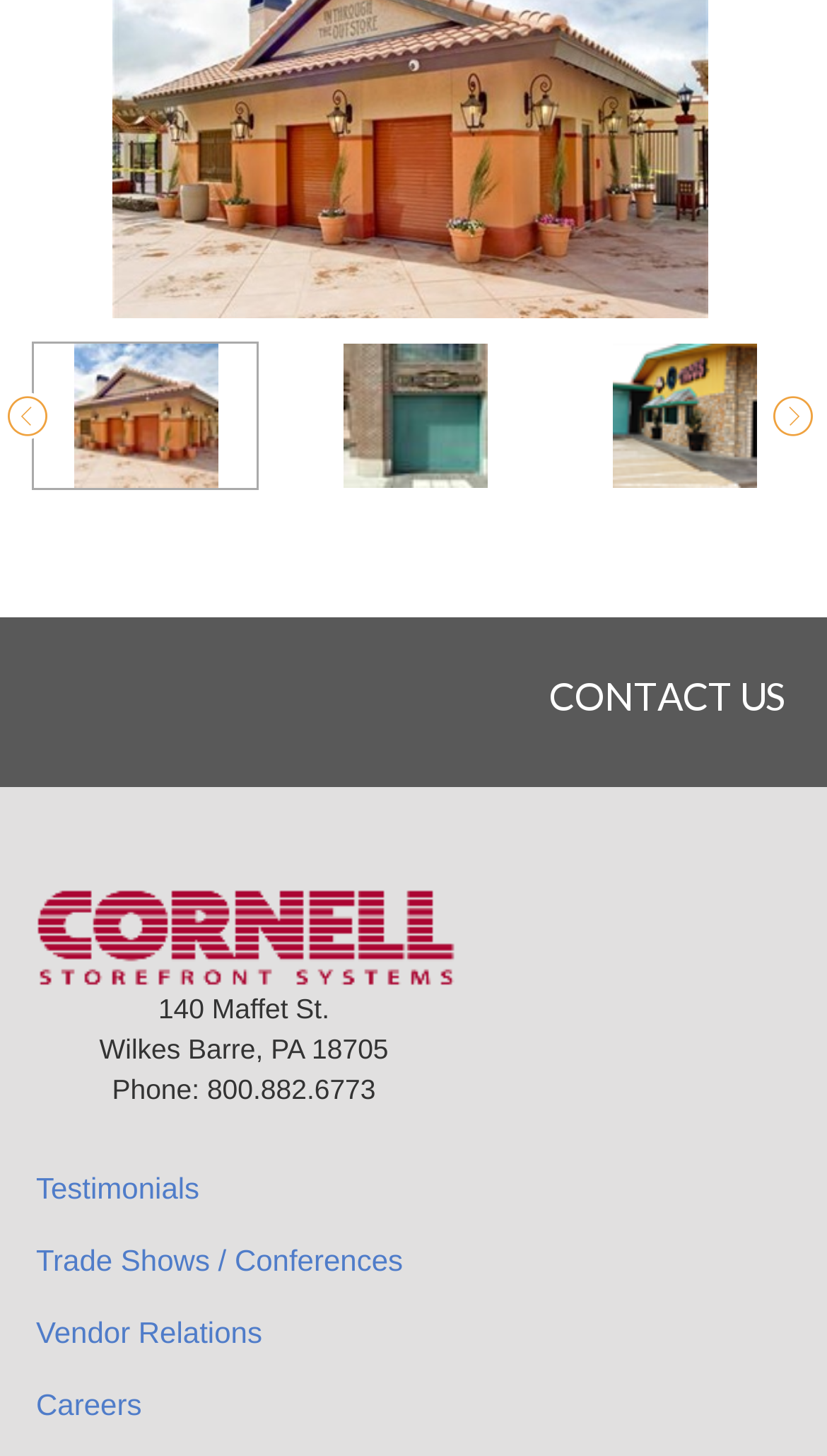Respond to the question below with a single word or phrase:
What is the phone number of Cornell Storefront Systems?

800.882.6773